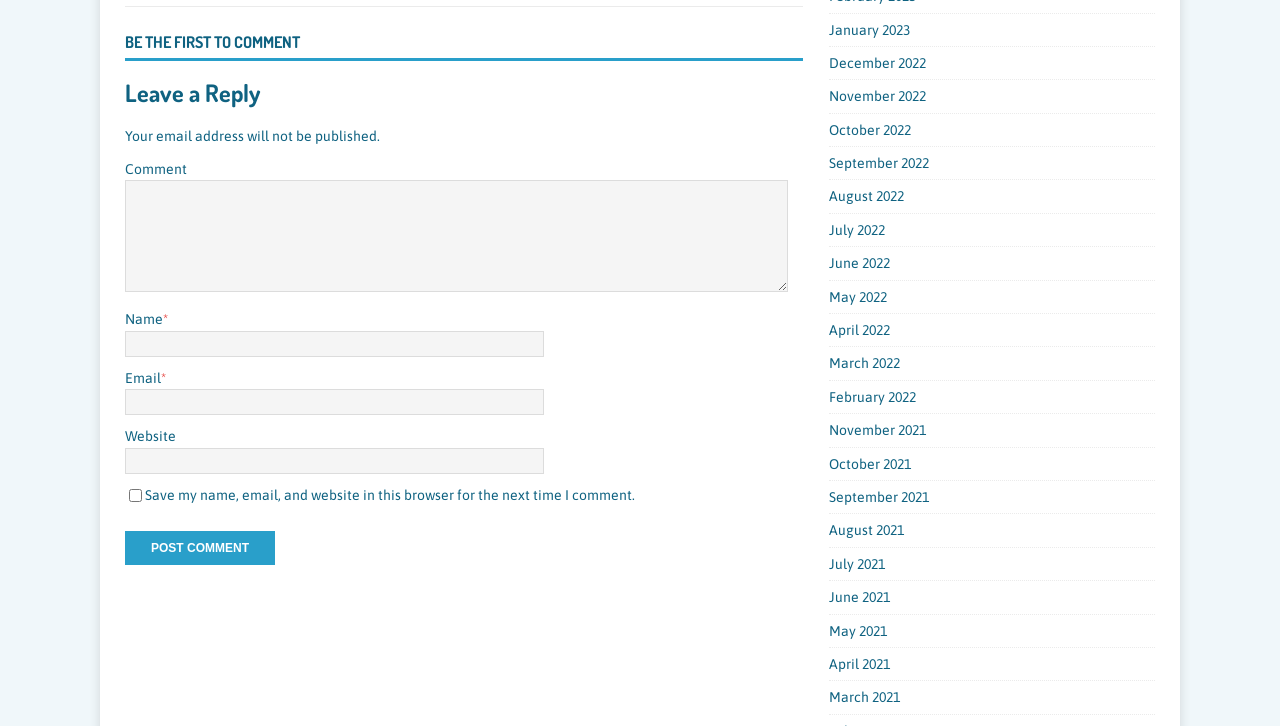What is the purpose of the checkbox in the comment form?
Provide a detailed and extensive answer to the question.

The checkbox is labeled 'Save my name, email, and website in this browser for the next time I comment.' This suggests that its purpose is to save the commenter's information for future comments.